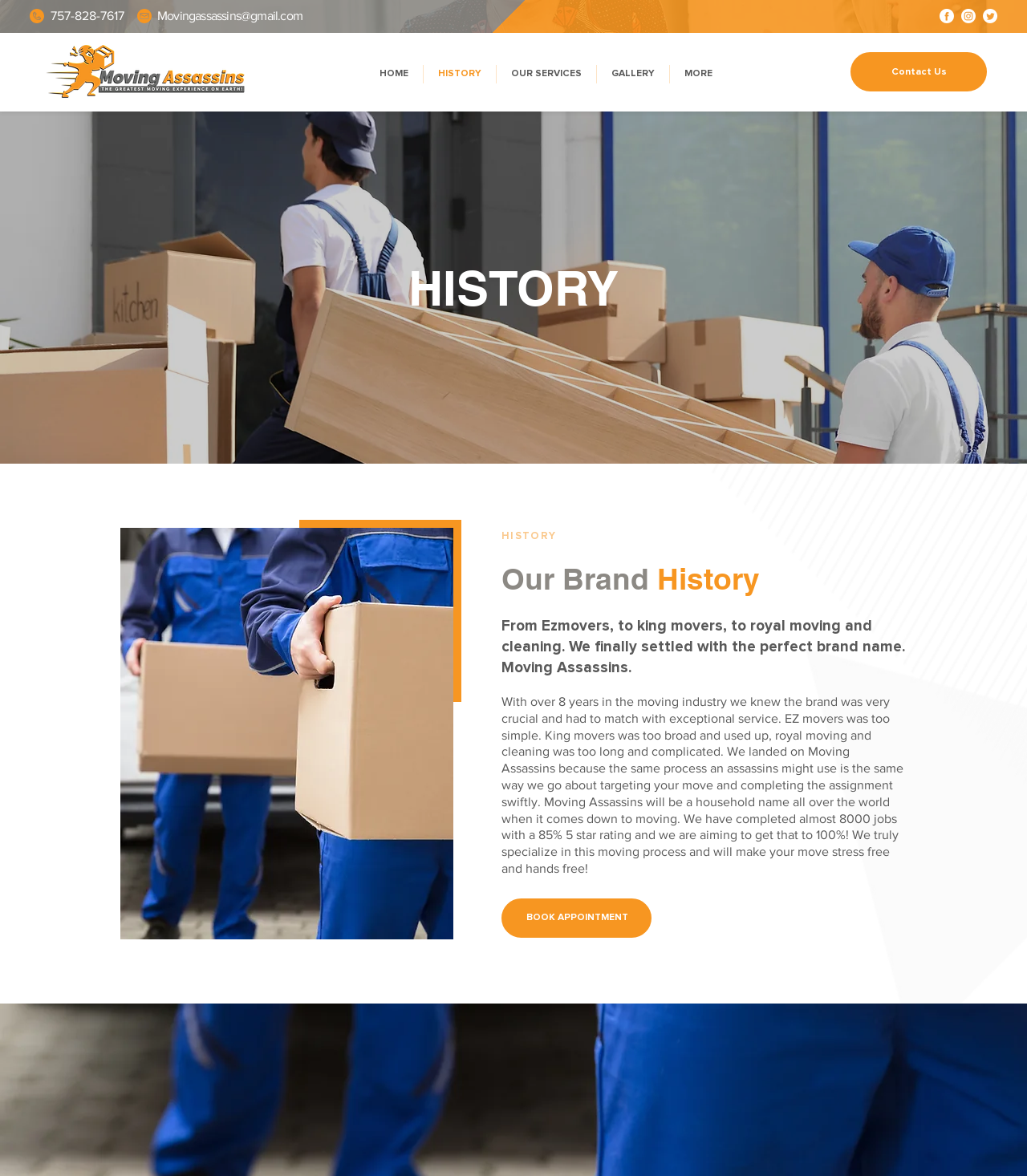How can I contact the company?
Refer to the image and provide a concise answer in one word or phrase.

Through phone, email, or contact form